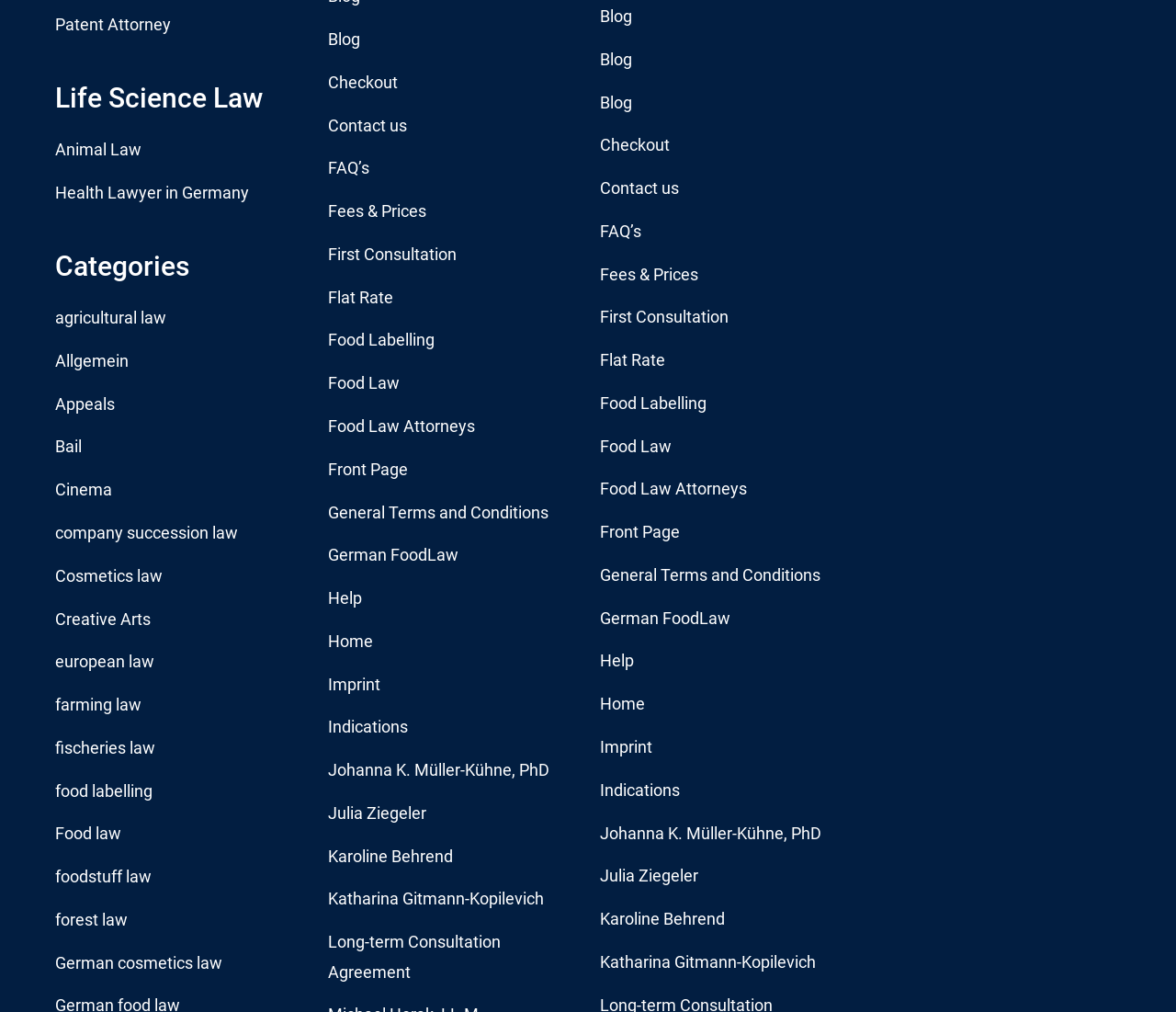Locate the bounding box coordinates of the region to be clicked to comply with the following instruction: "Contact us". The coordinates must be four float numbers between 0 and 1, in the form [left, top, right, bottom].

[0.279, 0.103, 0.49, 0.146]